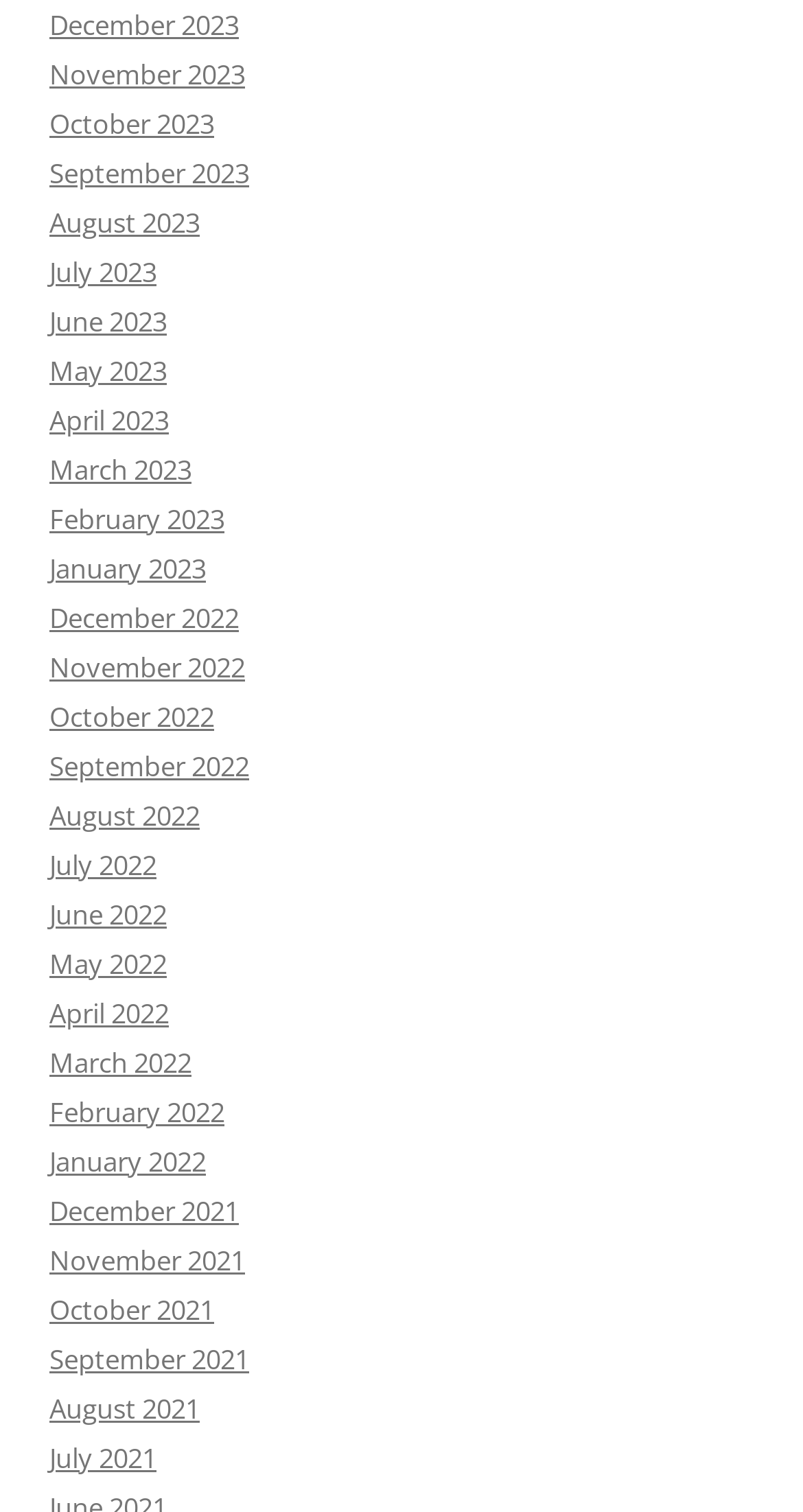Bounding box coordinates must be specified in the format (top-left x, top-left y, bottom-right x, bottom-right y). All values should be floating point numbers between 0 and 1. What are the bounding box coordinates of the UI element described as: October 2021

[0.062, 0.854, 0.267, 0.878]